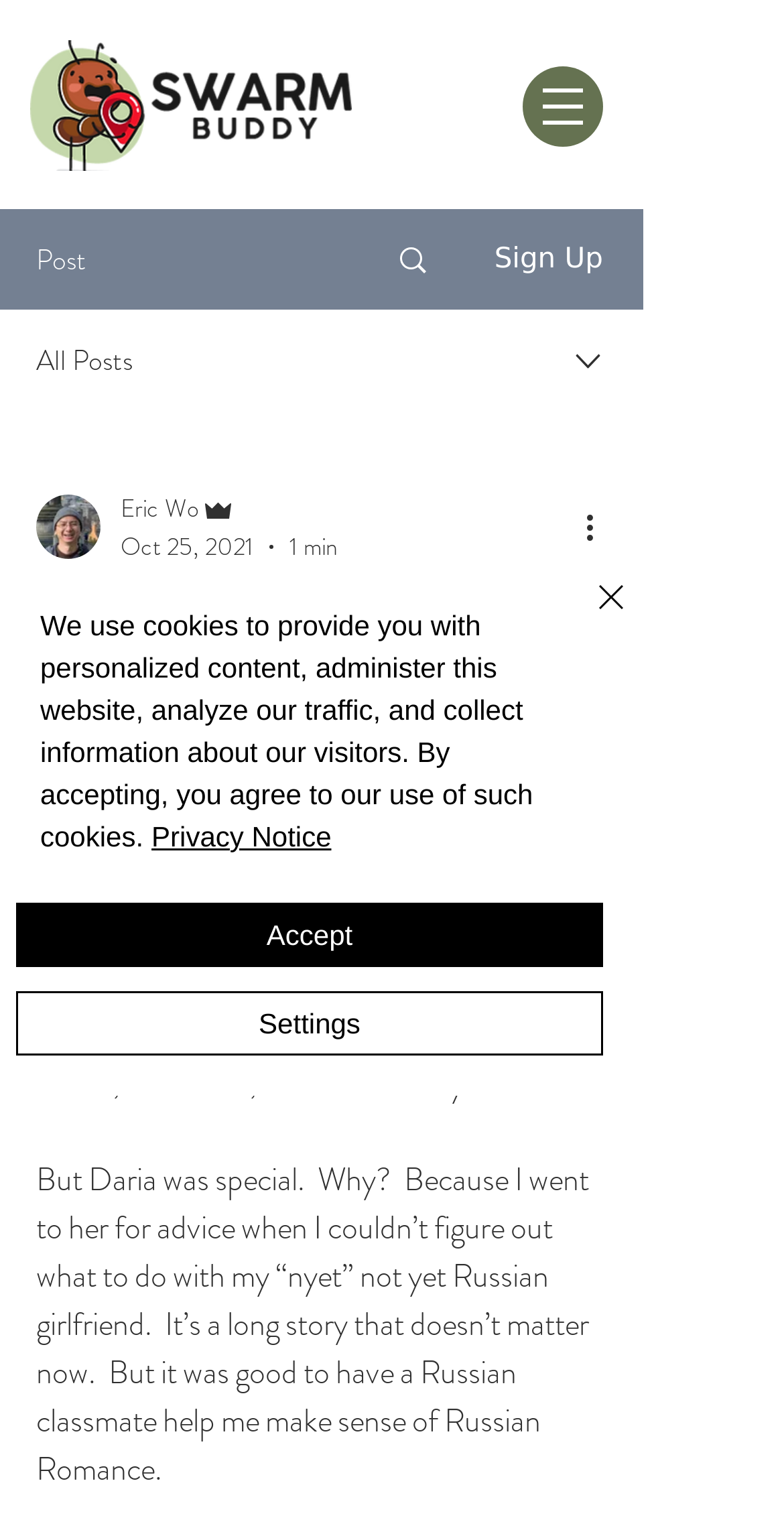Determine the bounding box coordinates for the clickable element to execute this instruction: "Click the sign up button". Provide the coordinates as four float numbers between 0 and 1, i.e., [left, top, right, bottom].

[0.63, 0.159, 0.769, 0.18]